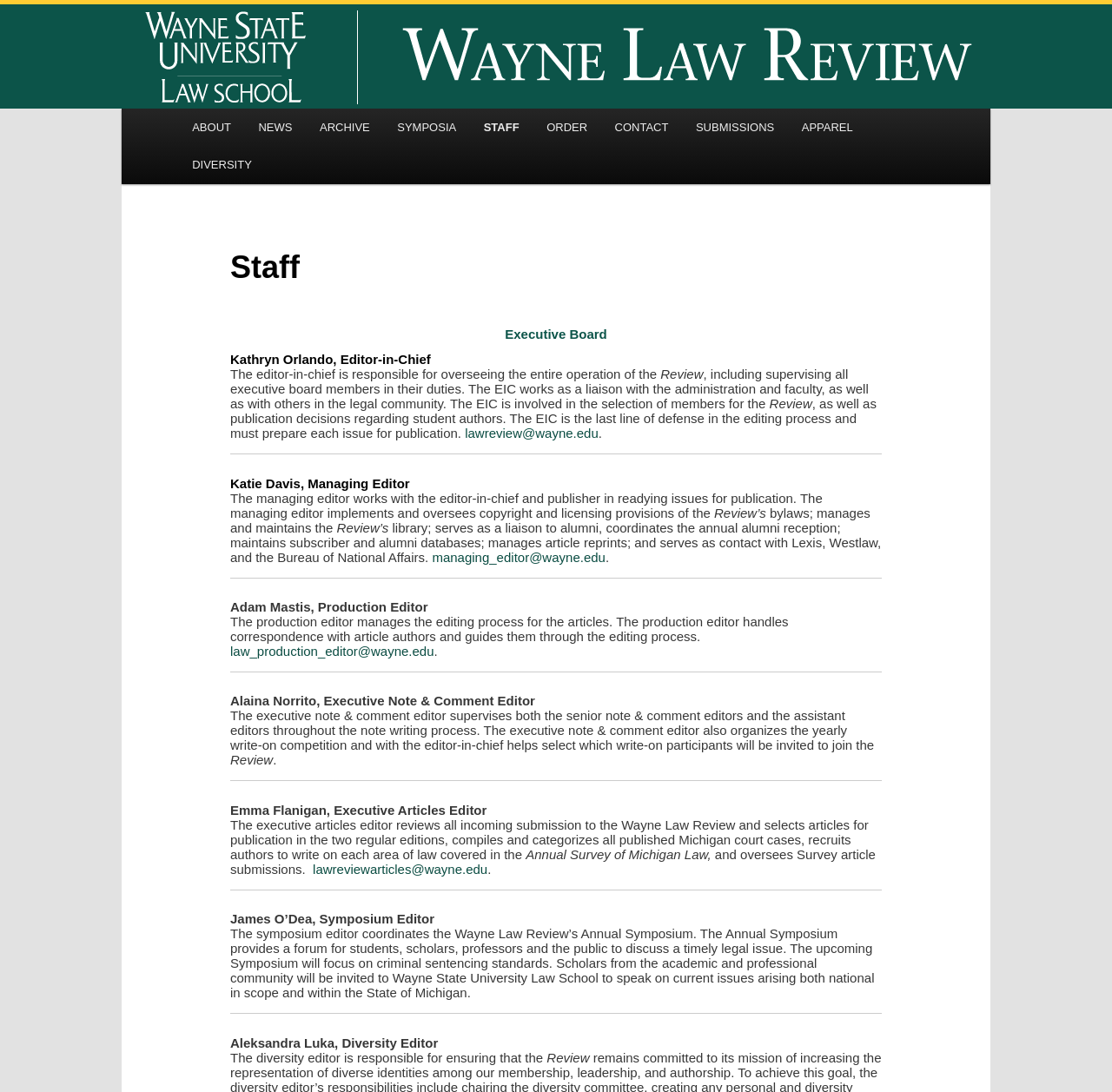What is the focus of the upcoming Symposium?
Give a one-word or short-phrase answer derived from the screenshot.

Criminal sentencing standards